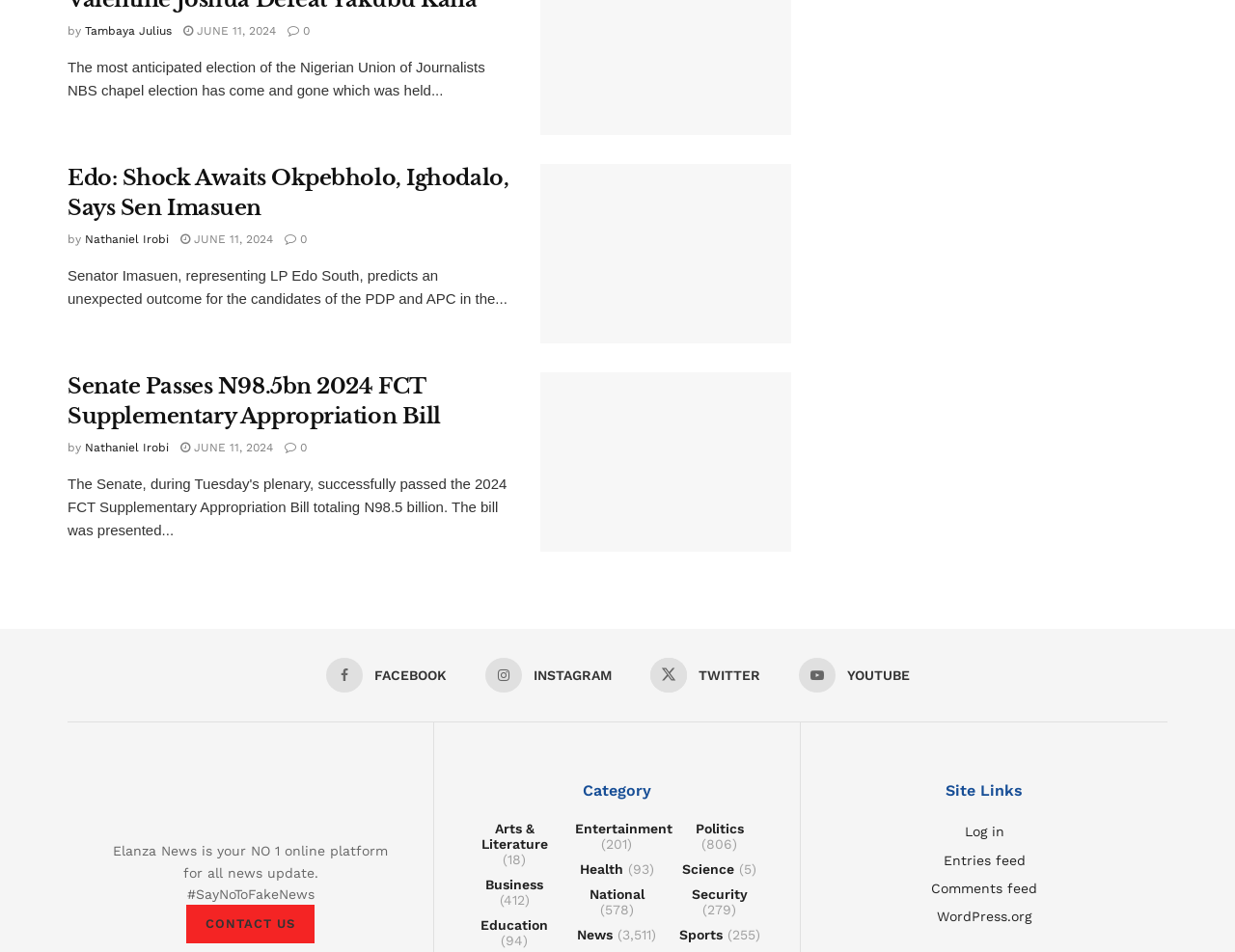Please specify the bounding box coordinates of the clickable region to carry out the following instruction: "Click on the Facebook link". The coordinates should be four float numbers between 0 and 1, in the format [left, top, right, bottom].

[0.264, 0.691, 0.361, 0.727]